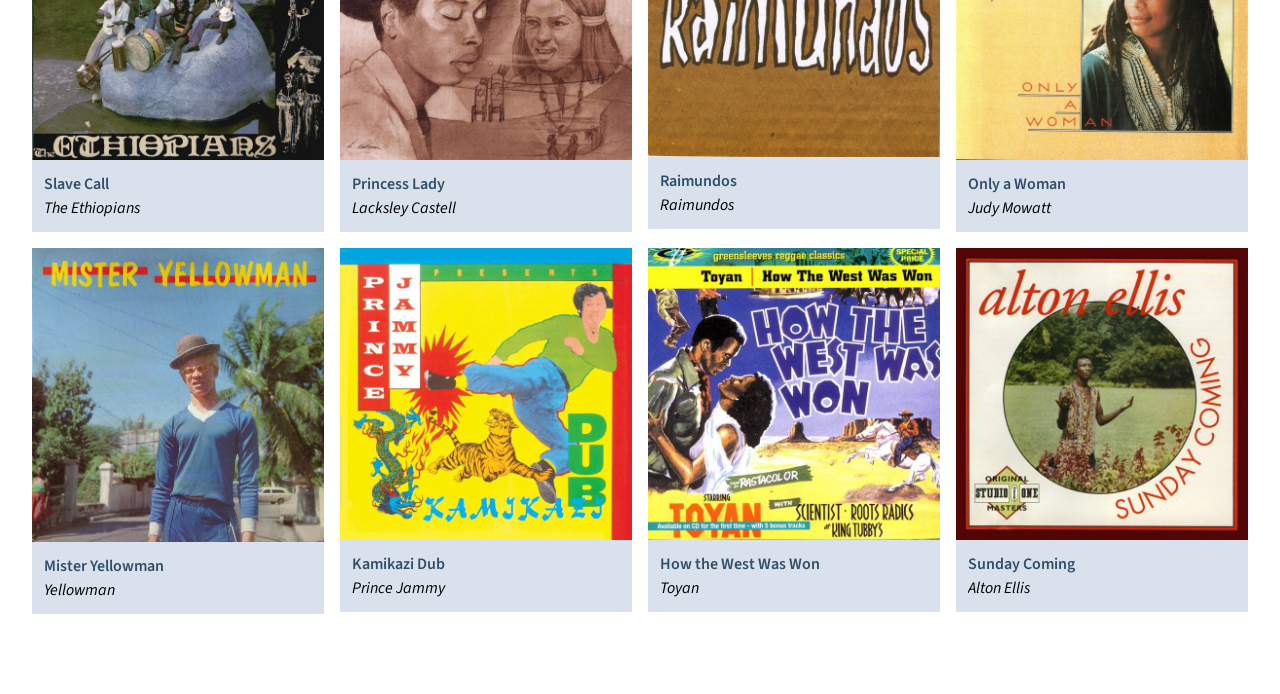Please determine the bounding box coordinates of the section I need to click to accomplish this instruction: "Open Mister Yellowman cover".

[0.025, 0.357, 0.253, 0.781]